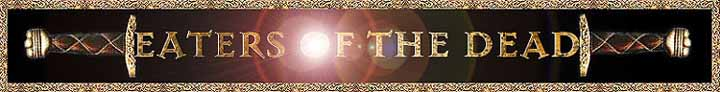What motif is included in the design?
Based on the image, give a one-word or short phrase answer.

Sword